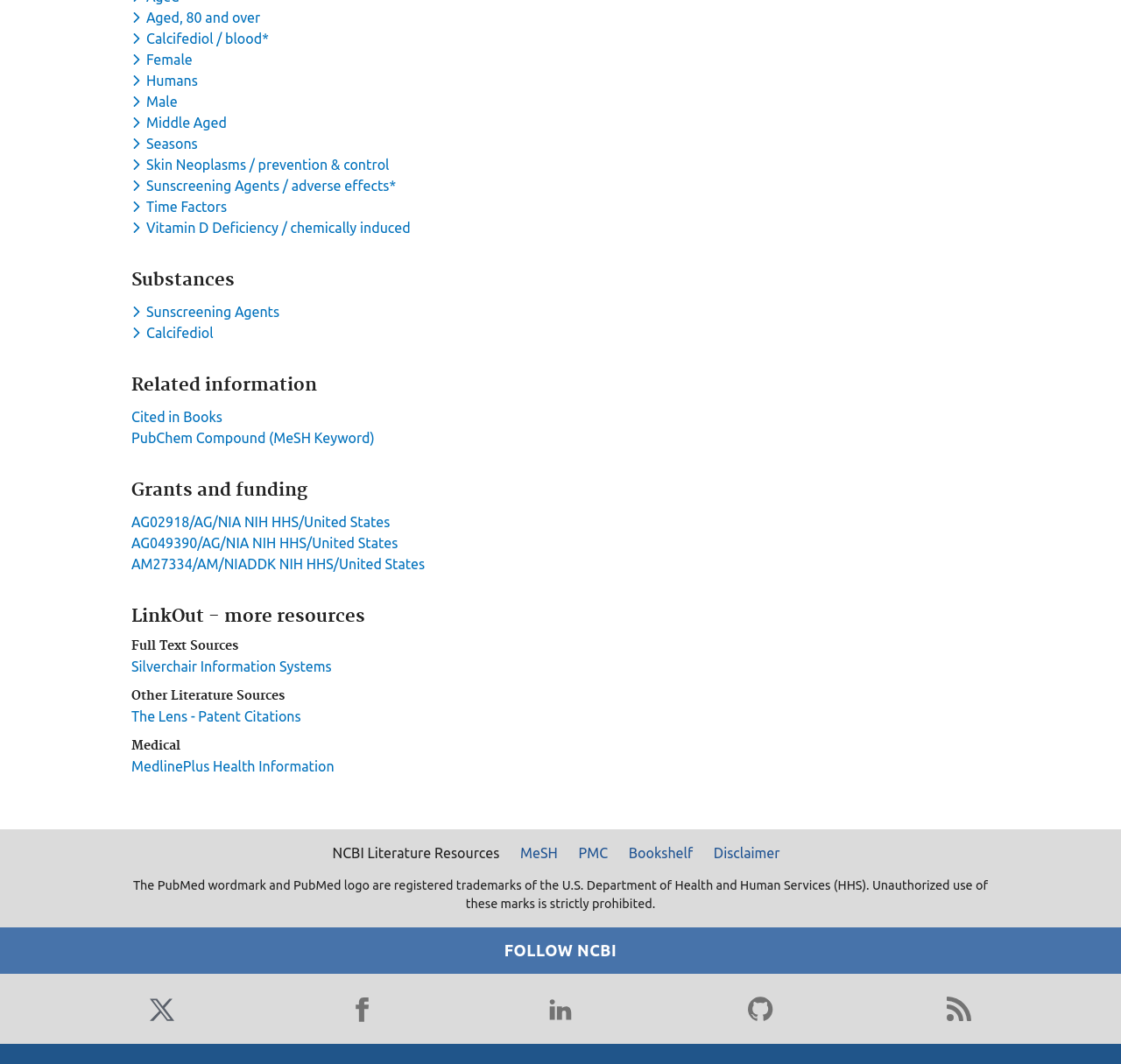What is the first keyword in the dropdown menu?
Using the picture, provide a one-word or short phrase answer.

Aged, 80 and over